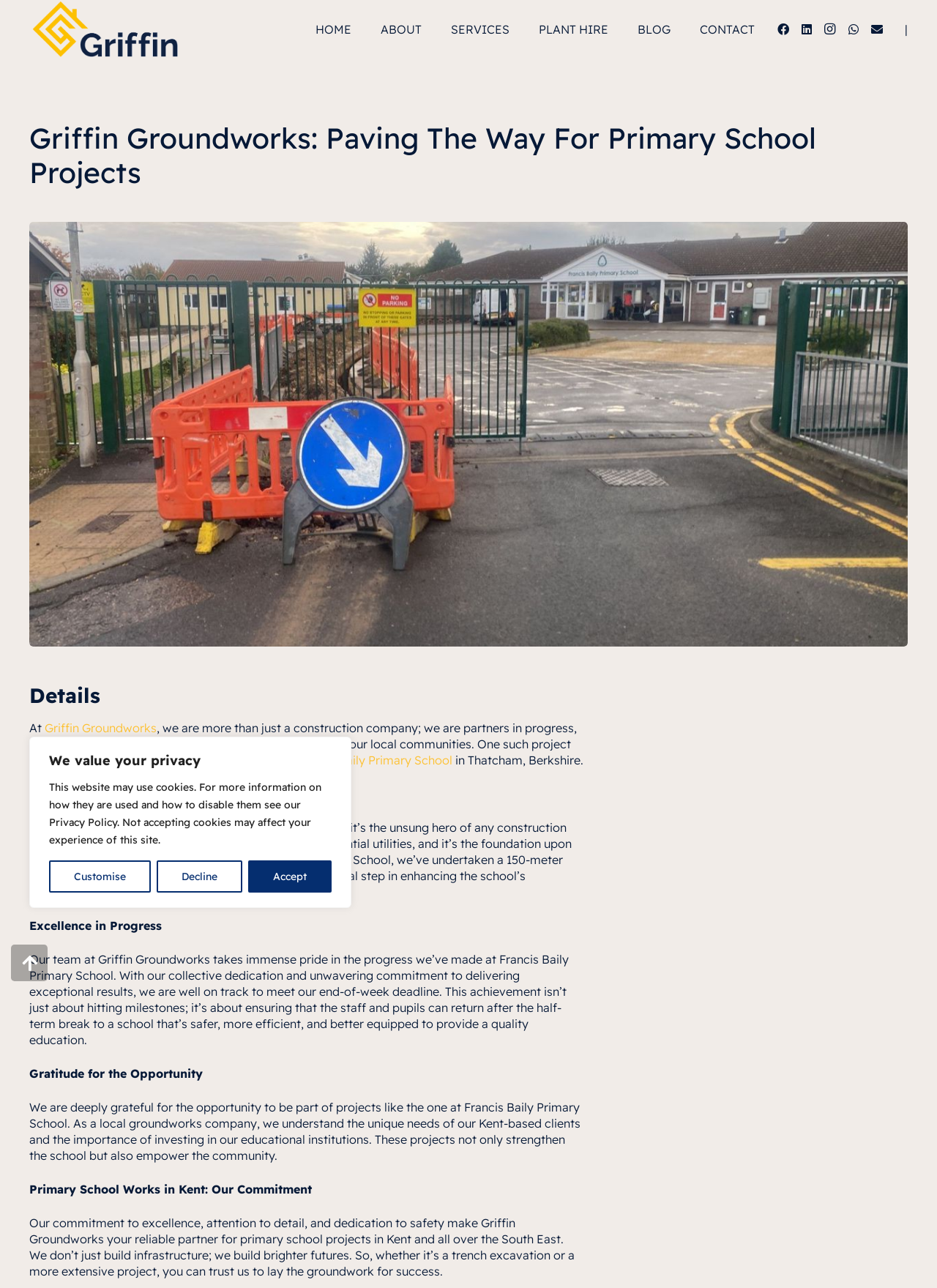Use a single word or phrase to answer the question: 
What type of projects does Griffin Groundworks specialize in?

College, secondary and primary school projects